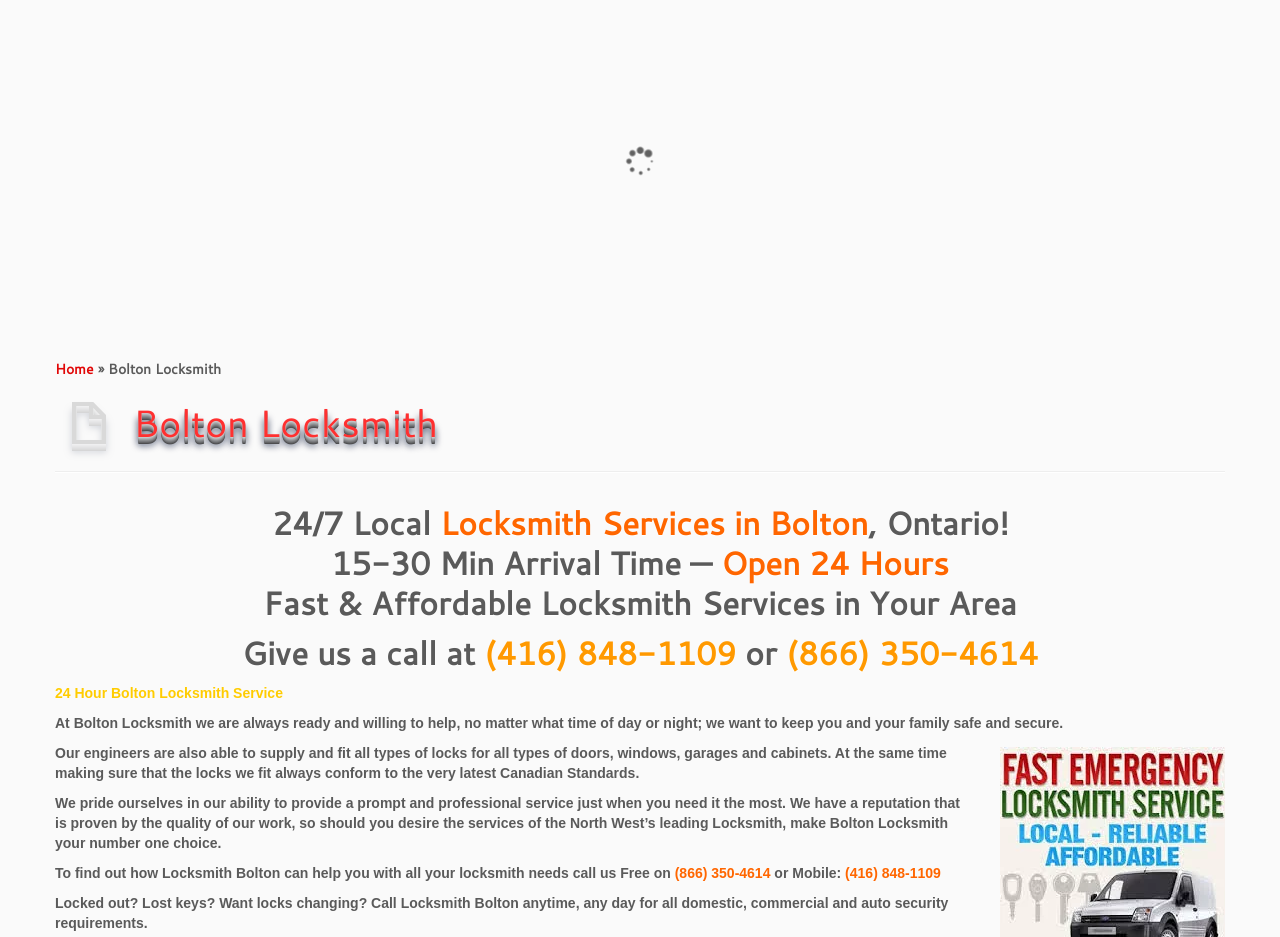What types of locks can the locksmith engineers supply and fit?
Using the information from the image, give a concise answer in one word or a short phrase.

All types of locks